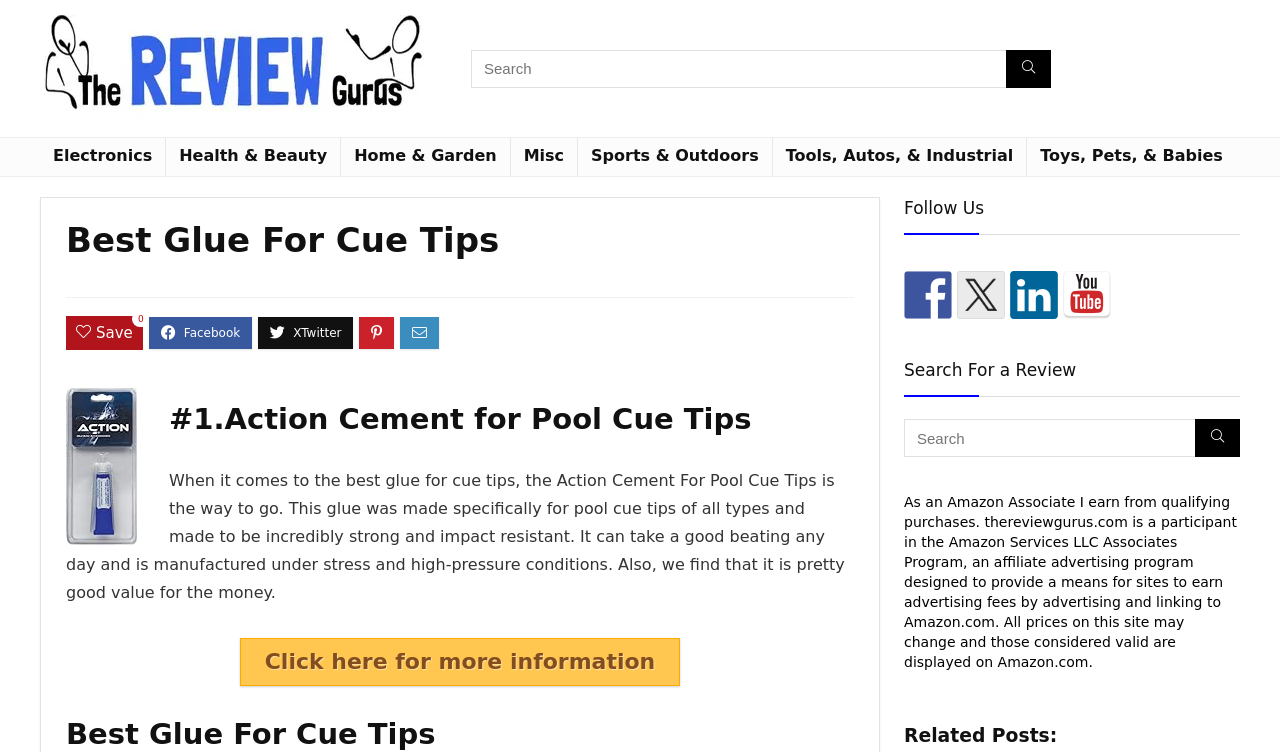Indicate the bounding box coordinates of the element that needs to be clicked to satisfy the following instruction: "Input your email". The coordinates should be four float numbers between 0 and 1, i.e., [left, top, right, bottom].

None